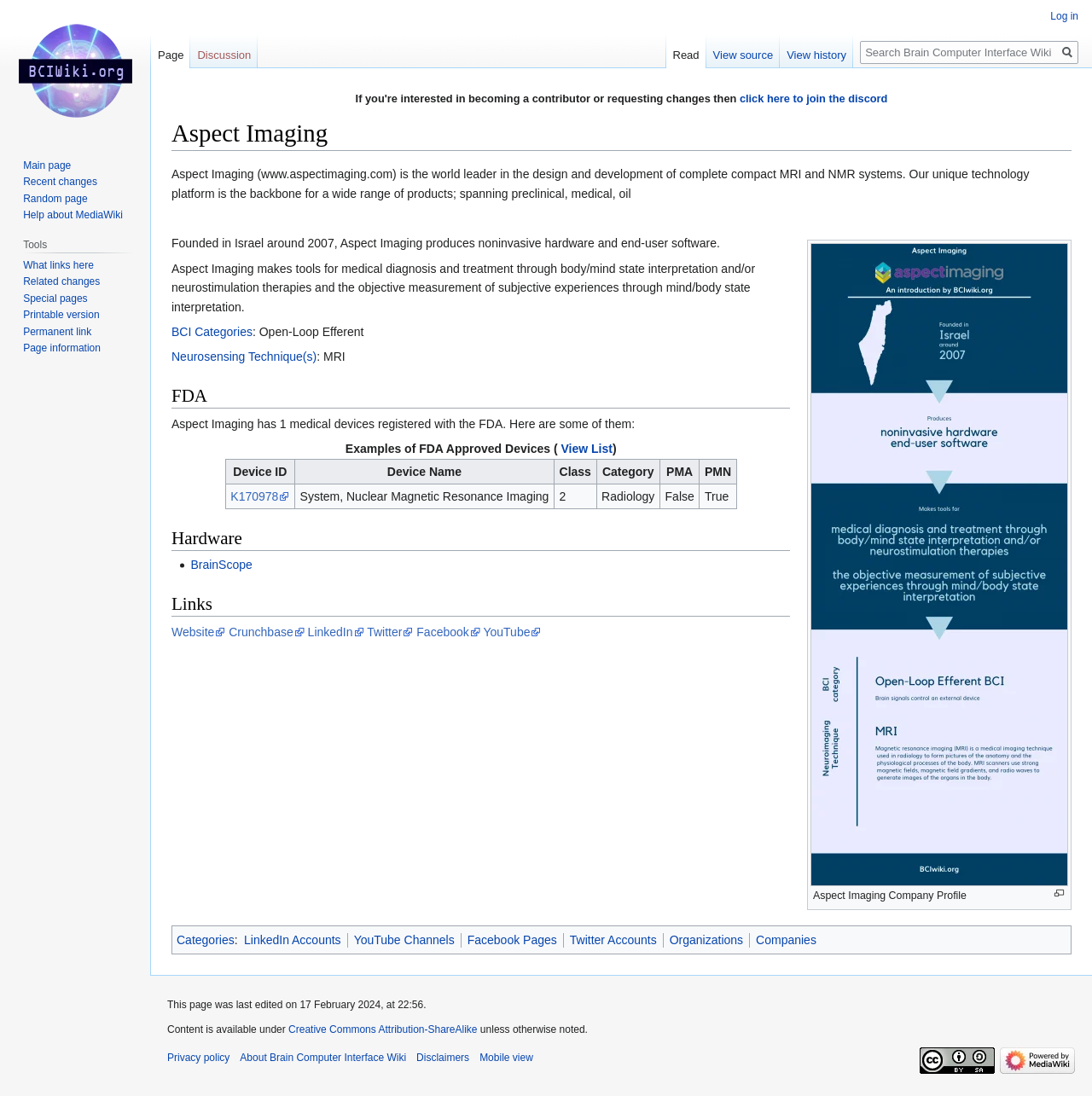By analyzing the image, answer the following question with a detailed response: What is the category of the device with ID 'K170978'?

The category of the device with ID 'K170978' can be found in the table 'Examples of FDA Approved Devices (View List)' with bounding box coordinates [0.206, 0.401, 0.675, 0.464]. Specifically, it is in the gridcell 'Radiology' with bounding box coordinates [0.546, 0.442, 0.604, 0.464].